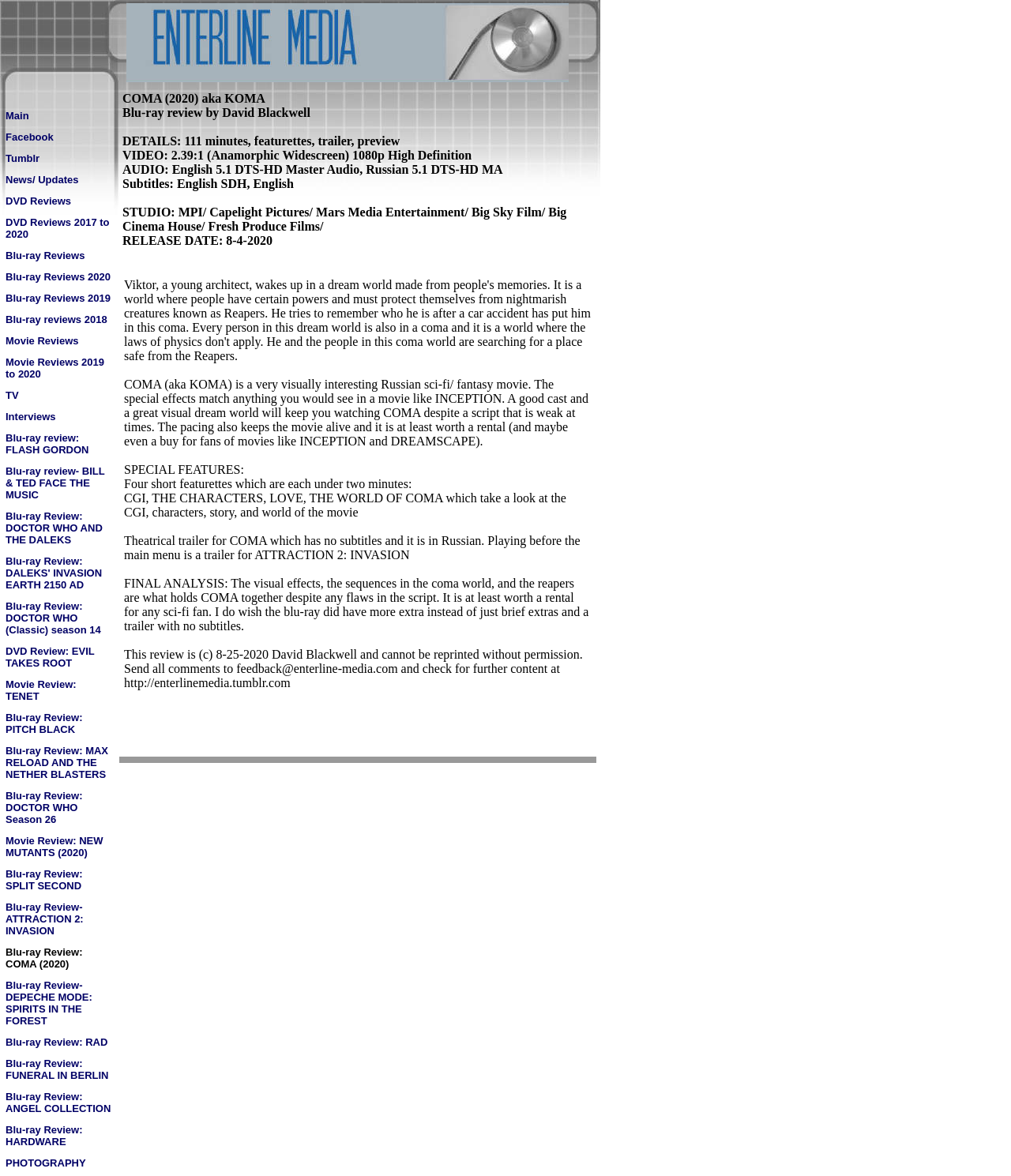Please indicate the bounding box coordinates for the clickable area to complete the following task: "Check out the Blu-ray review of FLASH GORDON". The coordinates should be specified as four float numbers between 0 and 1, i.e., [left, top, right, bottom].

[0.005, 0.366, 0.088, 0.388]